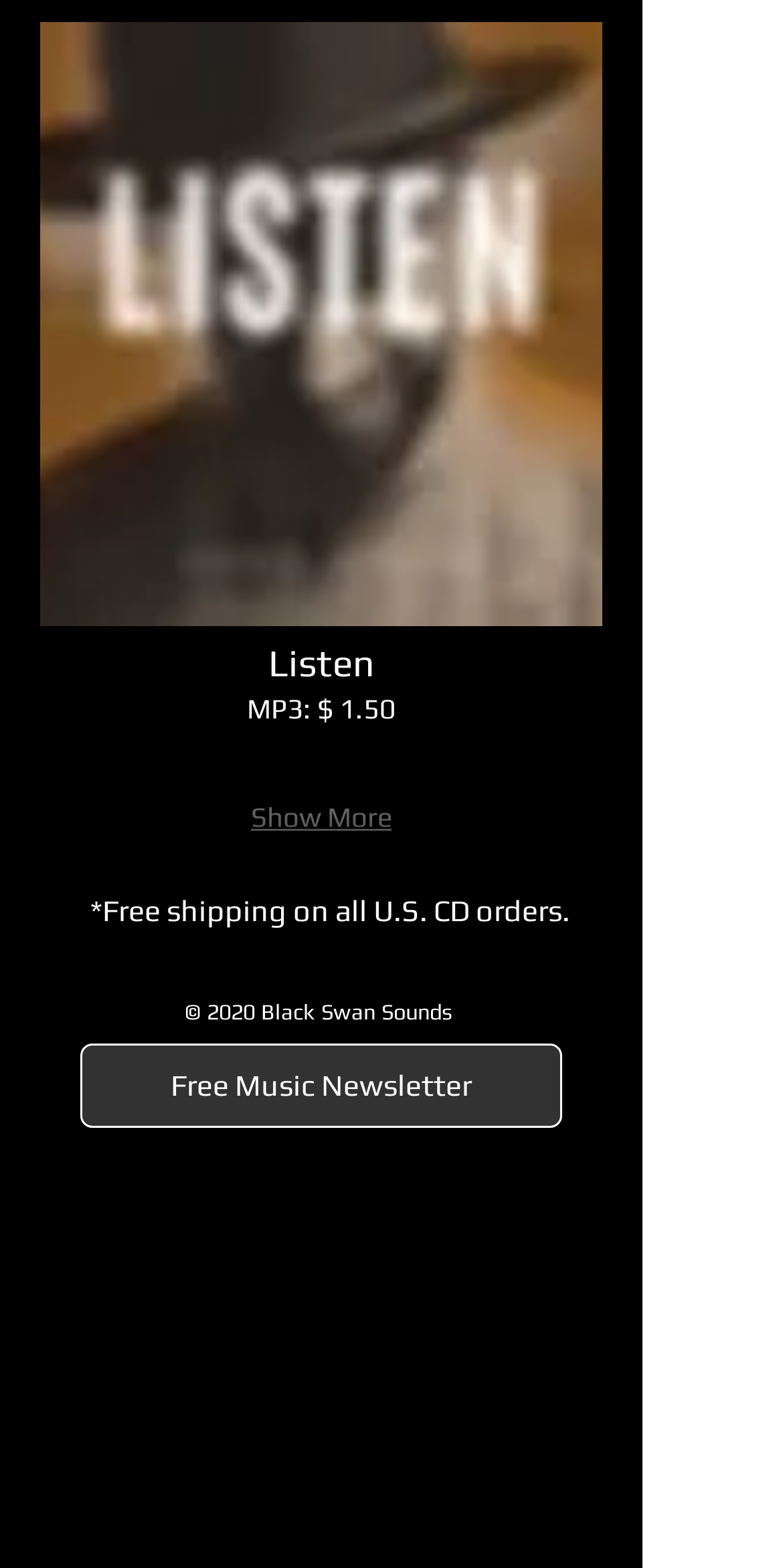Examine the image and give a thorough answer to the following question:
Is there a button to show more content?

There is a button 'Show More' which is a child element of the Root Element, indicating that there is more content to be shown.